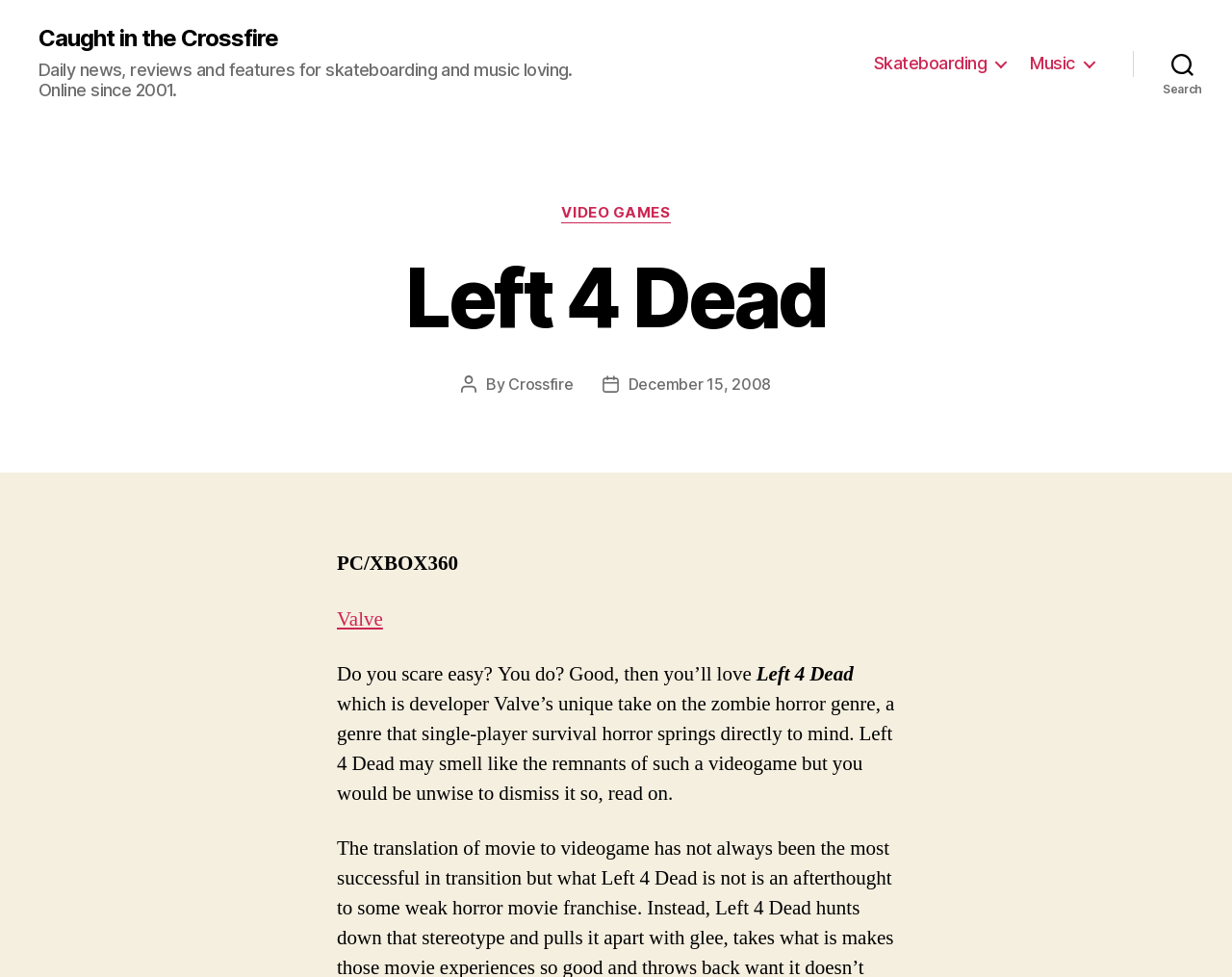Find the bounding box coordinates corresponding to the UI element with the description: "December 15, 2008". The coordinates should be formatted as [left, top, right, bottom], with values as floats between 0 and 1.

[0.51, 0.384, 0.626, 0.403]